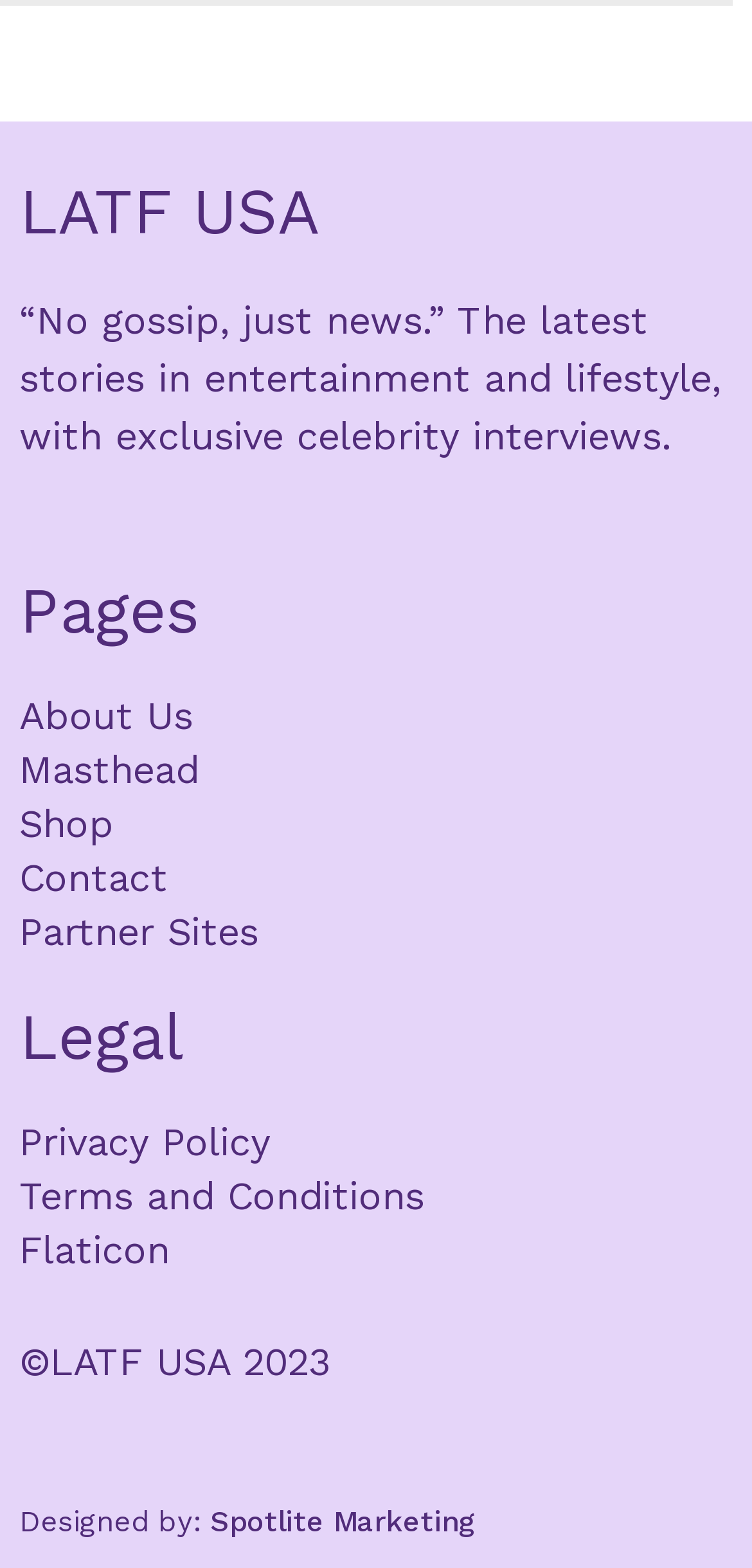Locate the bounding box coordinates of the area you need to click to fulfill this instruction: 'visit Shop'. The coordinates must be in the form of four float numbers ranging from 0 to 1: [left, top, right, bottom].

[0.026, 0.508, 0.344, 0.542]